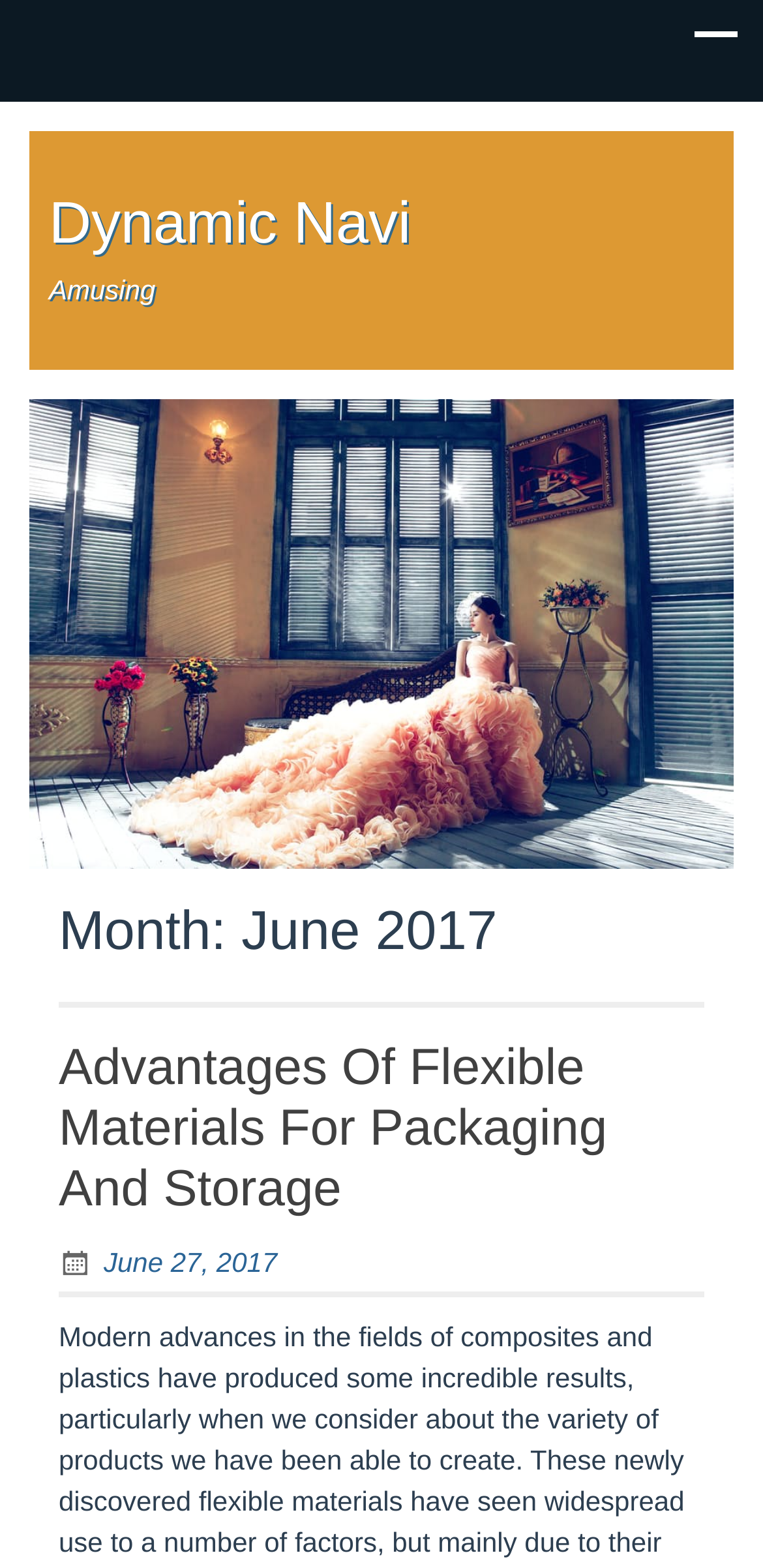Using the image as a reference, answer the following question in as much detail as possible:
What is the month displayed on the webpage?

I determined the answer by looking at the heading 'Month: June 2017' which is a child element of the HeaderAsNonLandmark element.